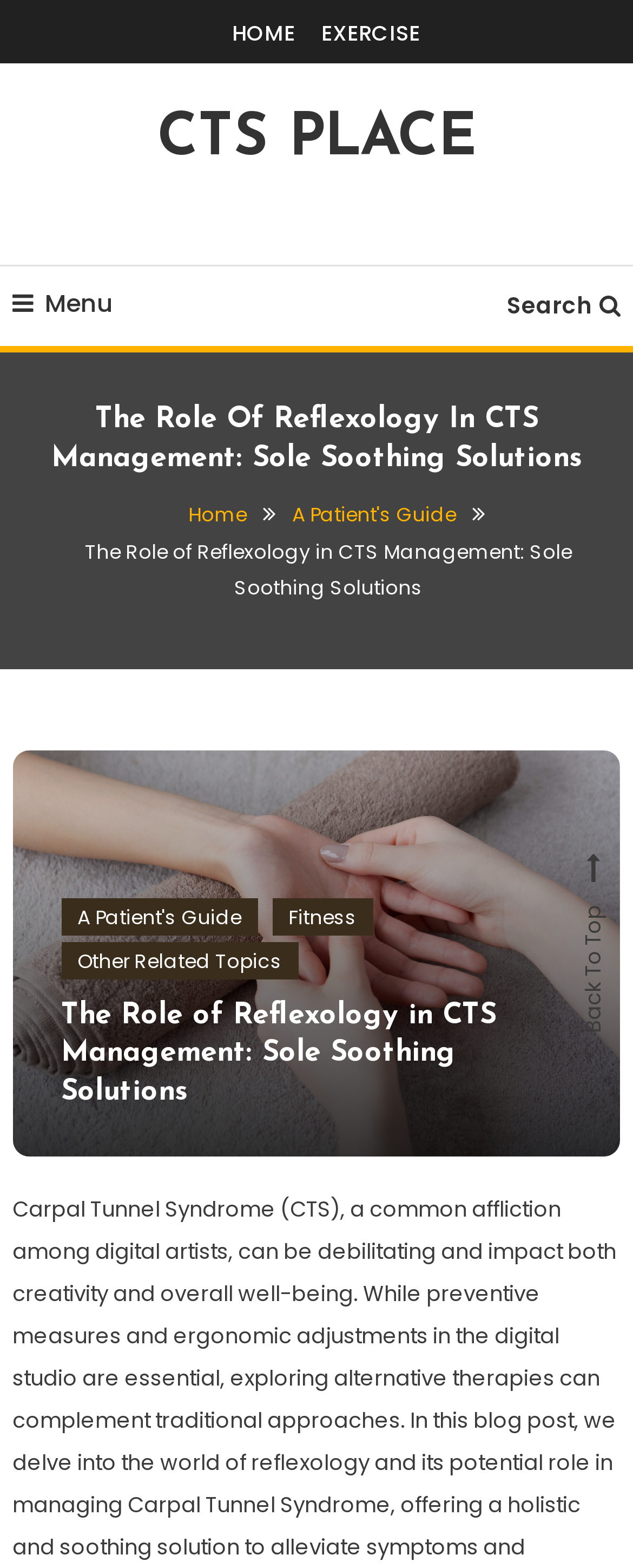Can you find the bounding box coordinates of the area I should click to execute the following instruction: "go back to top"?

[0.913, 0.577, 0.962, 0.659]